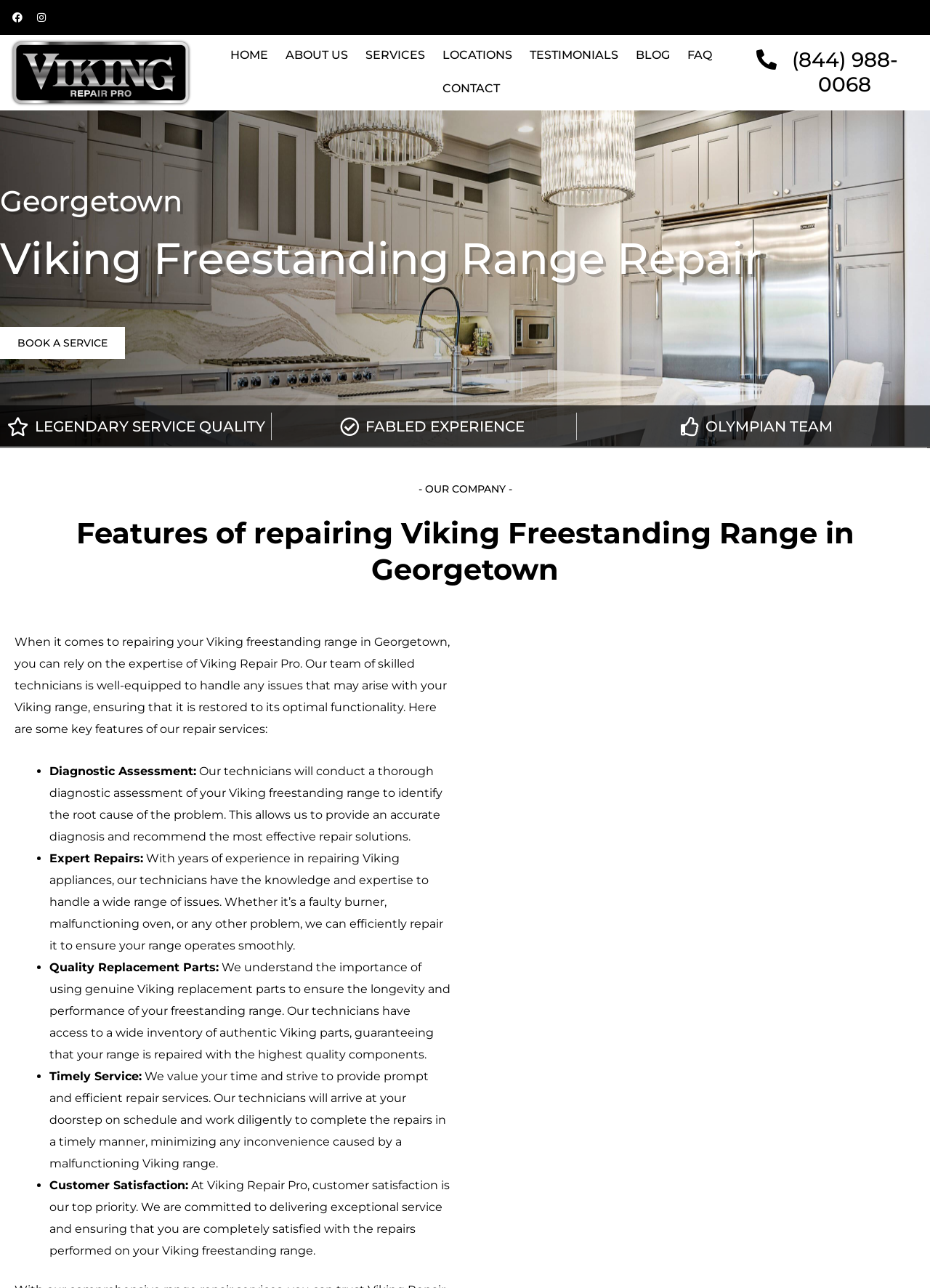Find the bounding box coordinates for the HTML element specified by: "FAQ".

[0.73, 0.03, 0.775, 0.056]